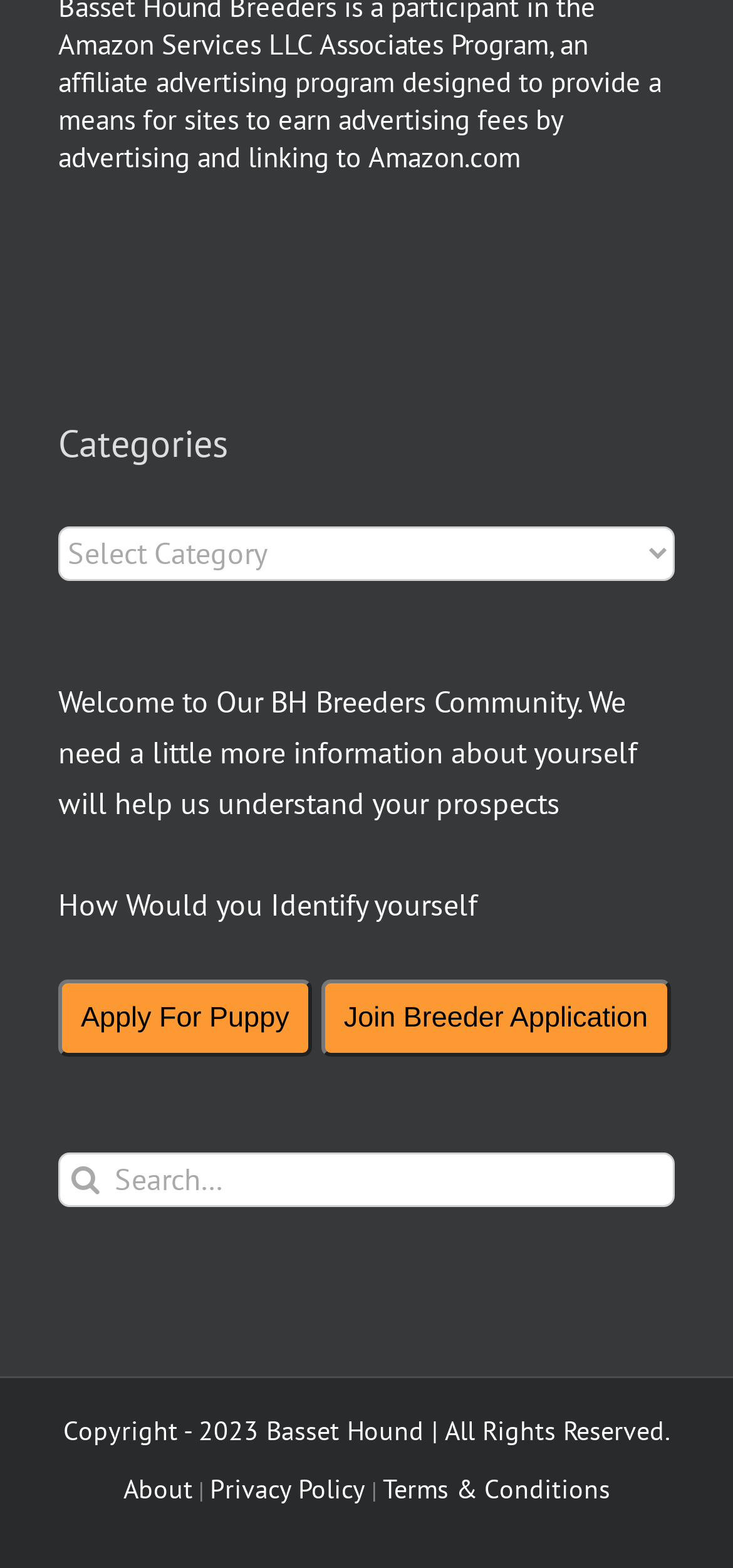Please identify the bounding box coordinates of the clickable area that will fulfill the following instruction: "Join breeder application". The coordinates should be in the format of four float numbers between 0 and 1, i.e., [left, top, right, bottom].

[0.438, 0.625, 0.915, 0.674]